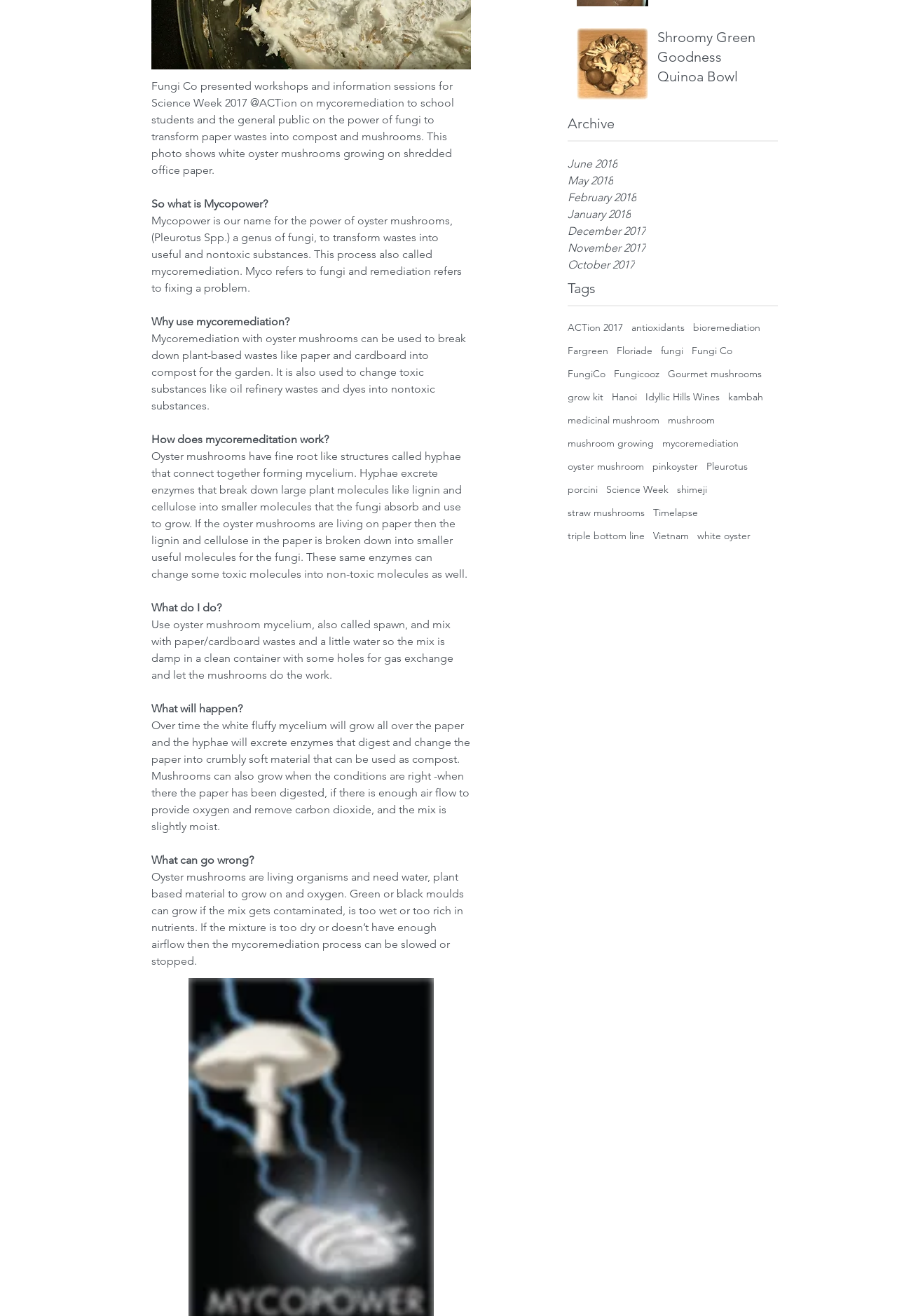Identify the coordinates of the bounding box for the element described below: "kambah". Return the coordinates as four float numbers between 0 and 1: [left, top, right, bottom].

[0.812, 0.296, 0.851, 0.307]